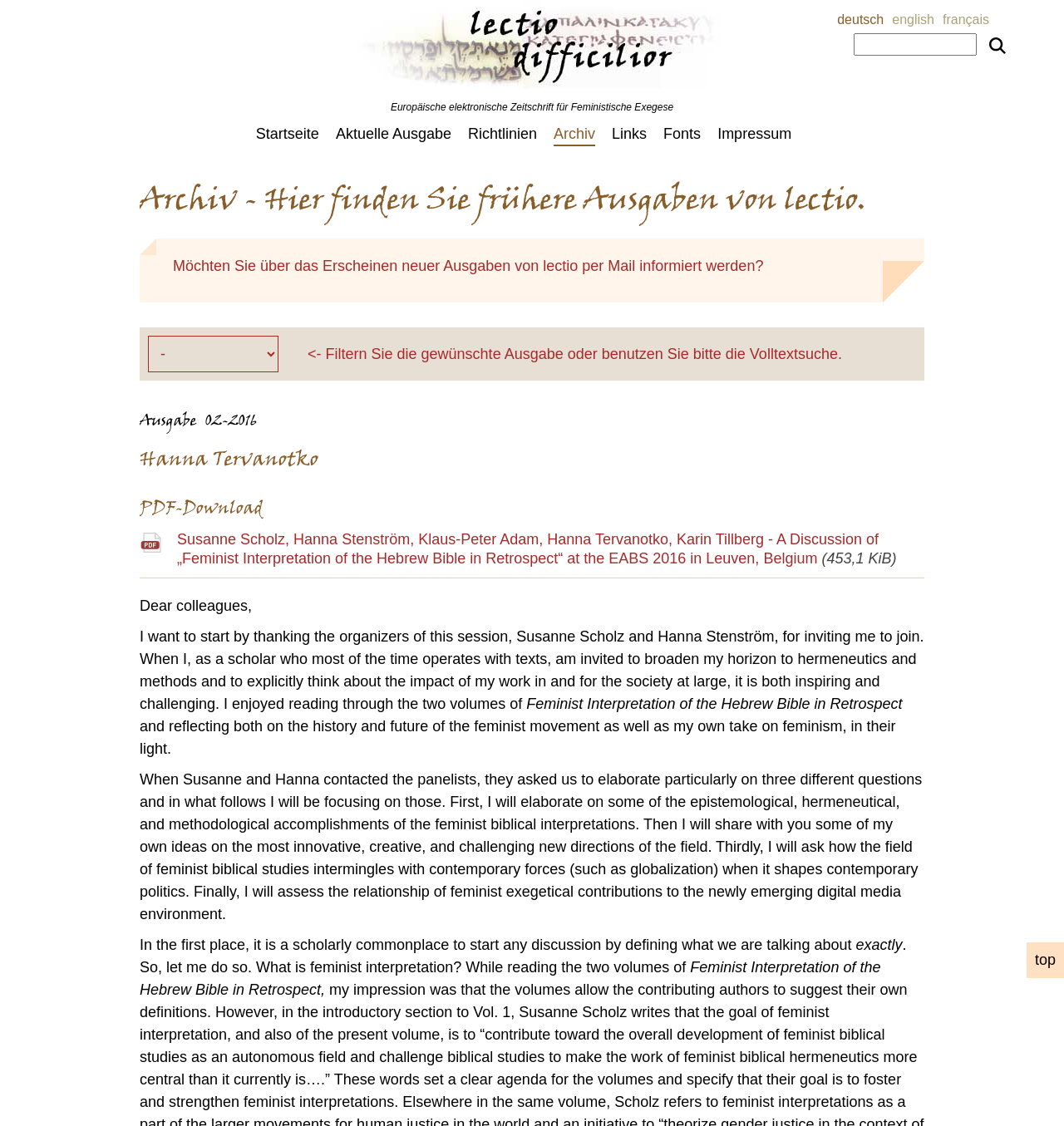Please find the bounding box coordinates in the format (top-left x, top-left y, bottom-right x, bottom-right y) for the given element description. Ensure the coordinates are floating point numbers between 0 and 1. Description: Aktuelle Ausgabe

[0.316, 0.111, 0.424, 0.128]